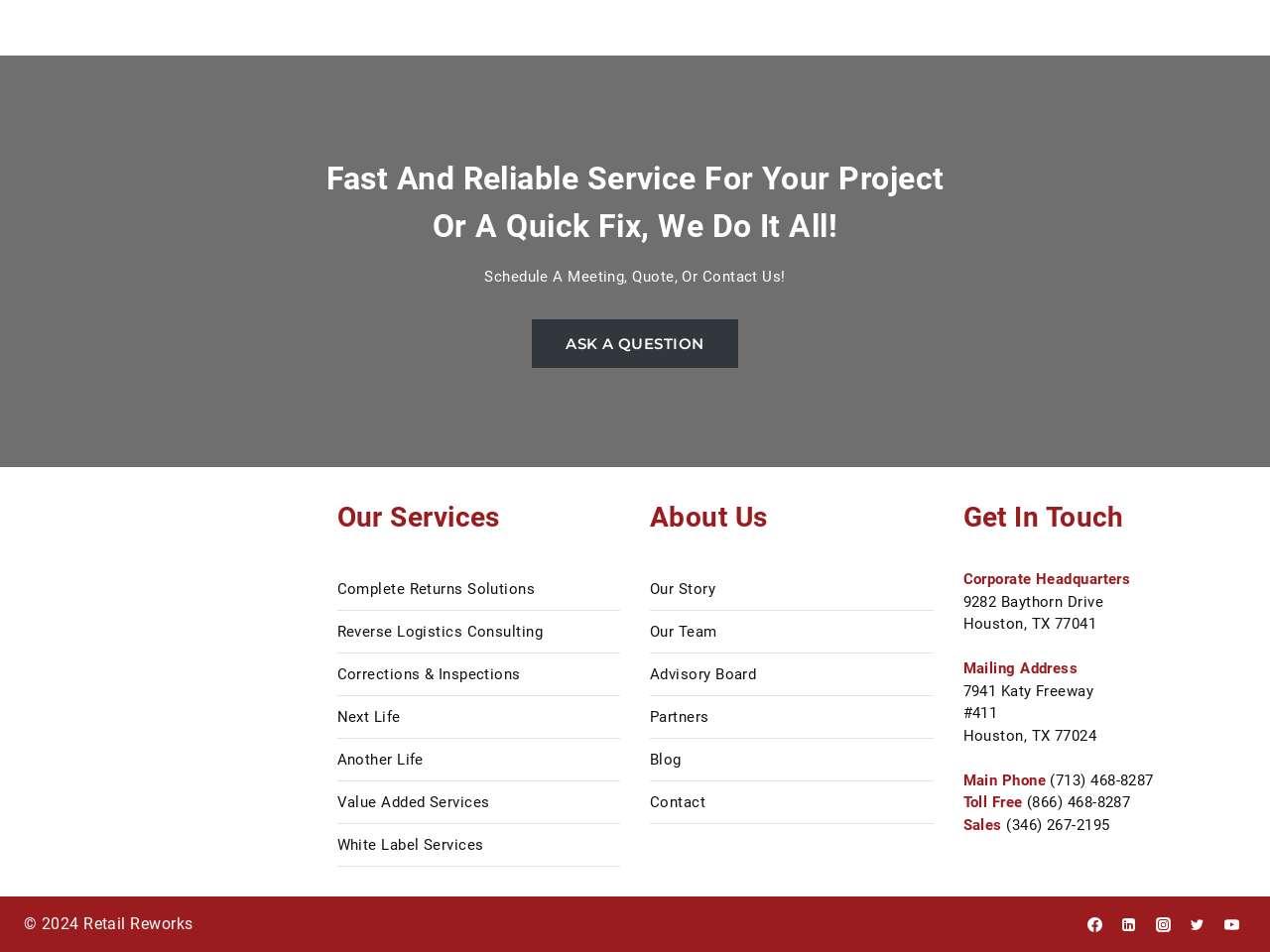What is the company name?
Carefully analyze the image and provide a thorough answer to the question.

The company name is mentioned in the figure element with the bounding box coordinates [0.019, 0.572, 0.242, 0.869] and also in the image element with the same coordinates. It is also mentioned in the copyright text at the bottom of the page.